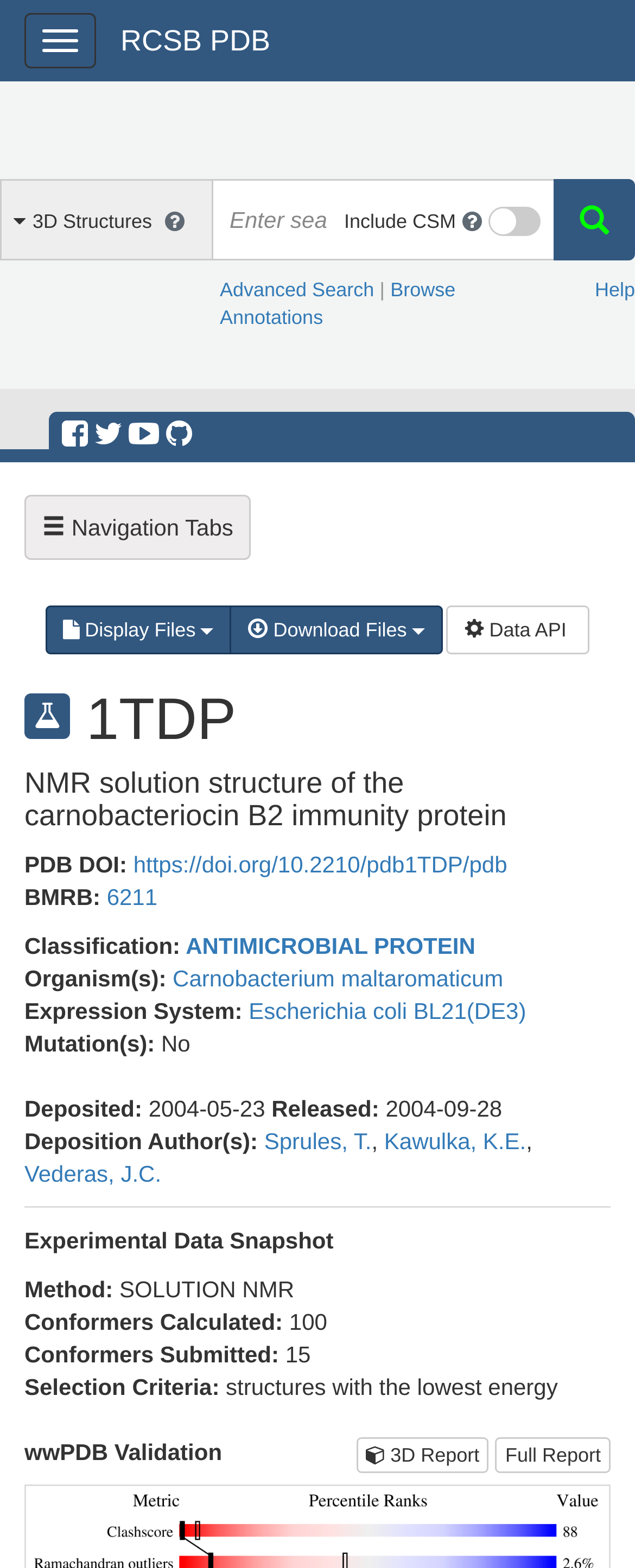How many conformers were calculated? Please answer the question using a single word or phrase based on the image.

100